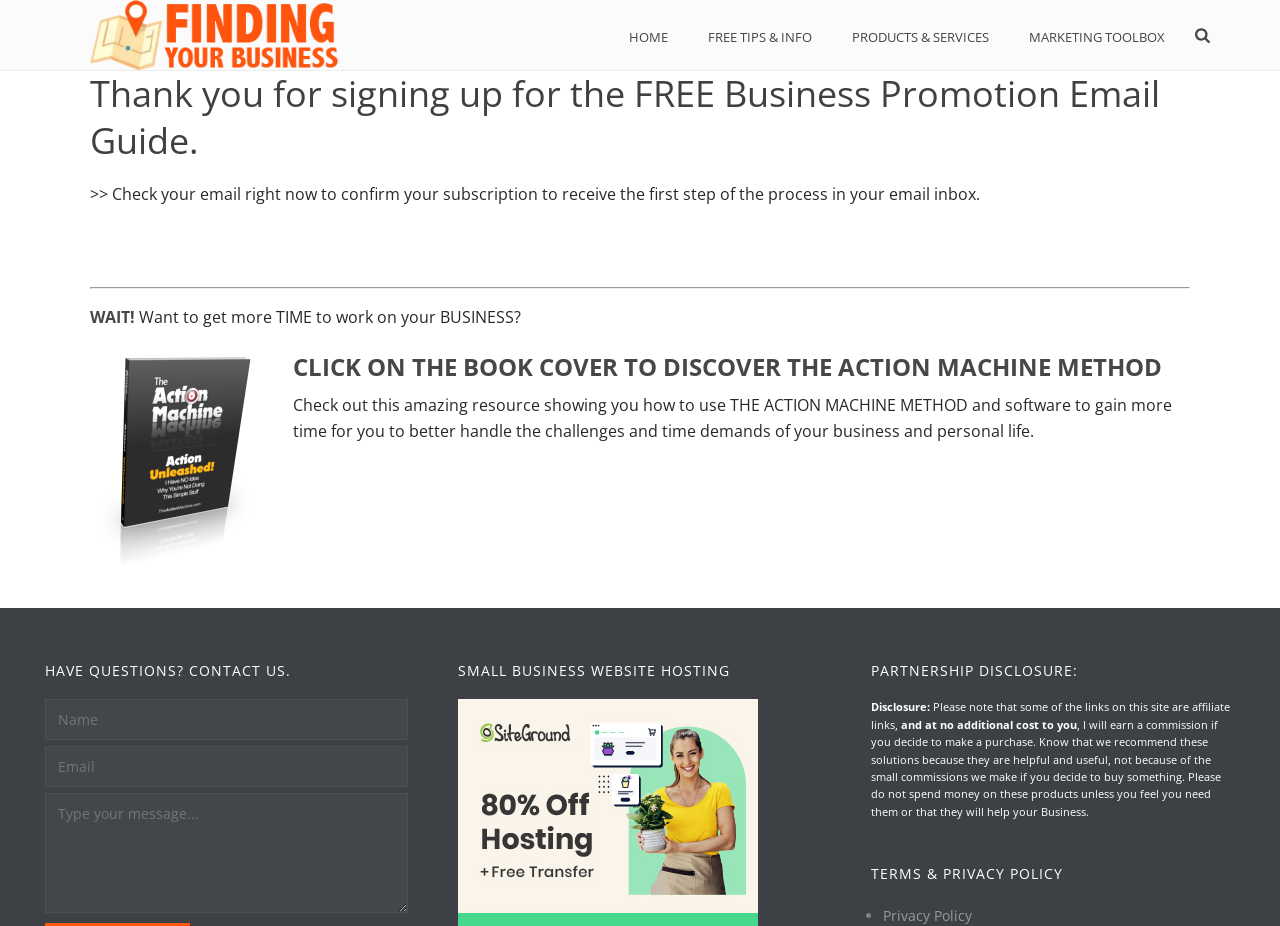Provide the bounding box coordinates in the format (top-left x, top-left y, bottom-right x, bottom-right y). All values are floating point numbers between 0 and 1. Determine the bounding box coordinate of the UI element described as: Products & Services

[0.65, 0.027, 0.788, 0.053]